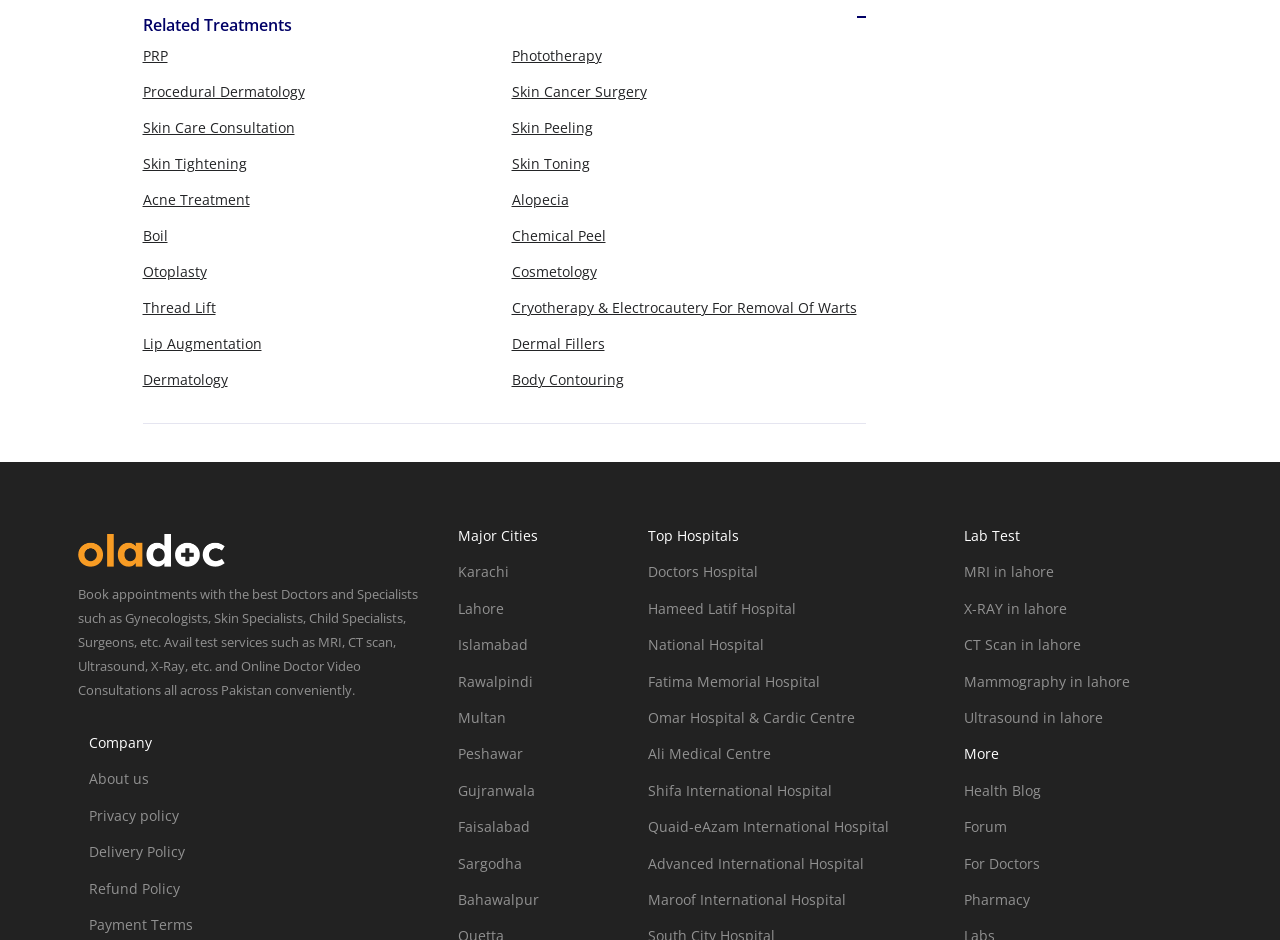Please identify the coordinates of the bounding box that should be clicked to fulfill this instruction: "Find hospitals in Karachi".

[0.358, 0.598, 0.494, 0.628]